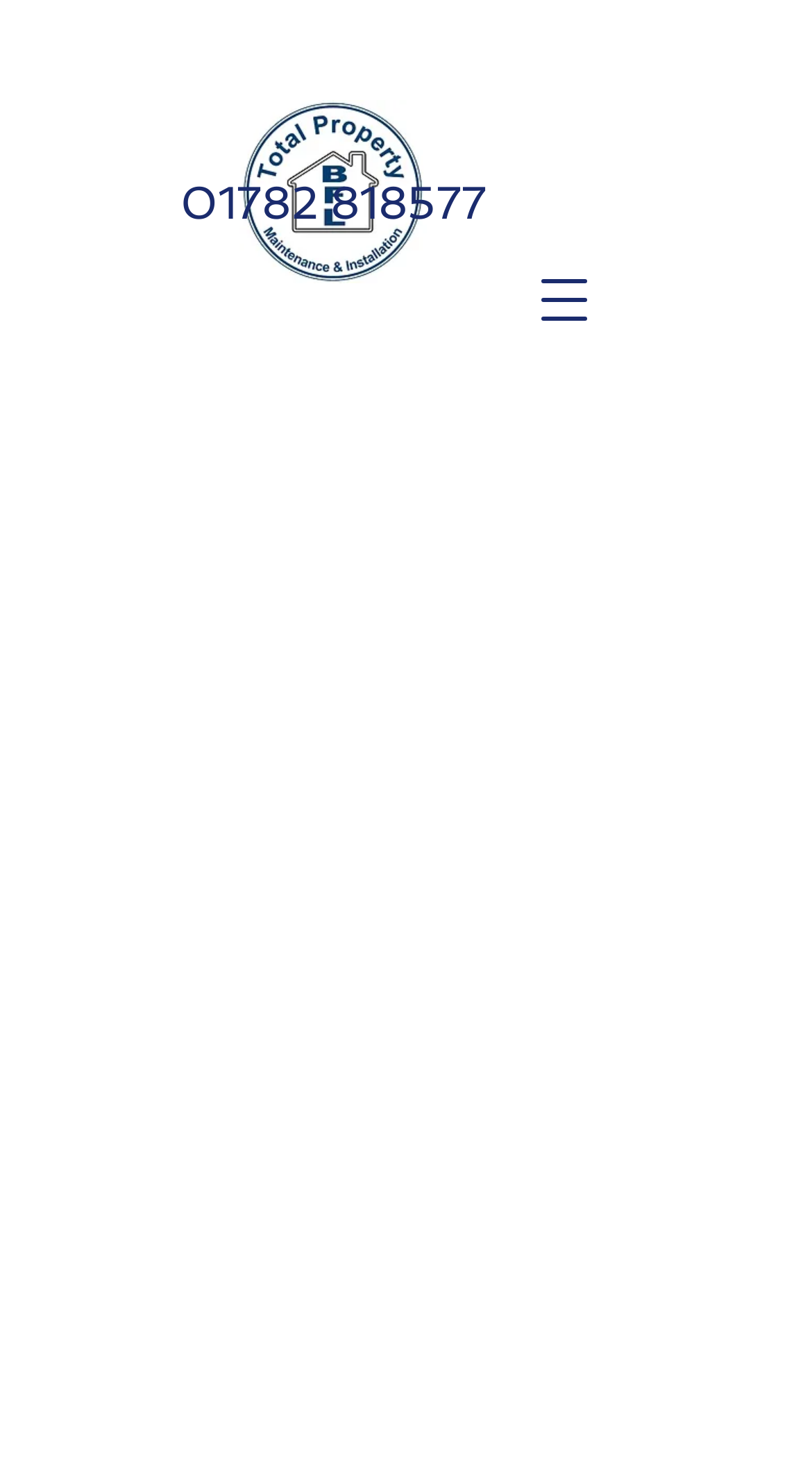Give a one-word or short-phrase answer to the following question: 
Is there a navigation menu on the webpage?

Yes